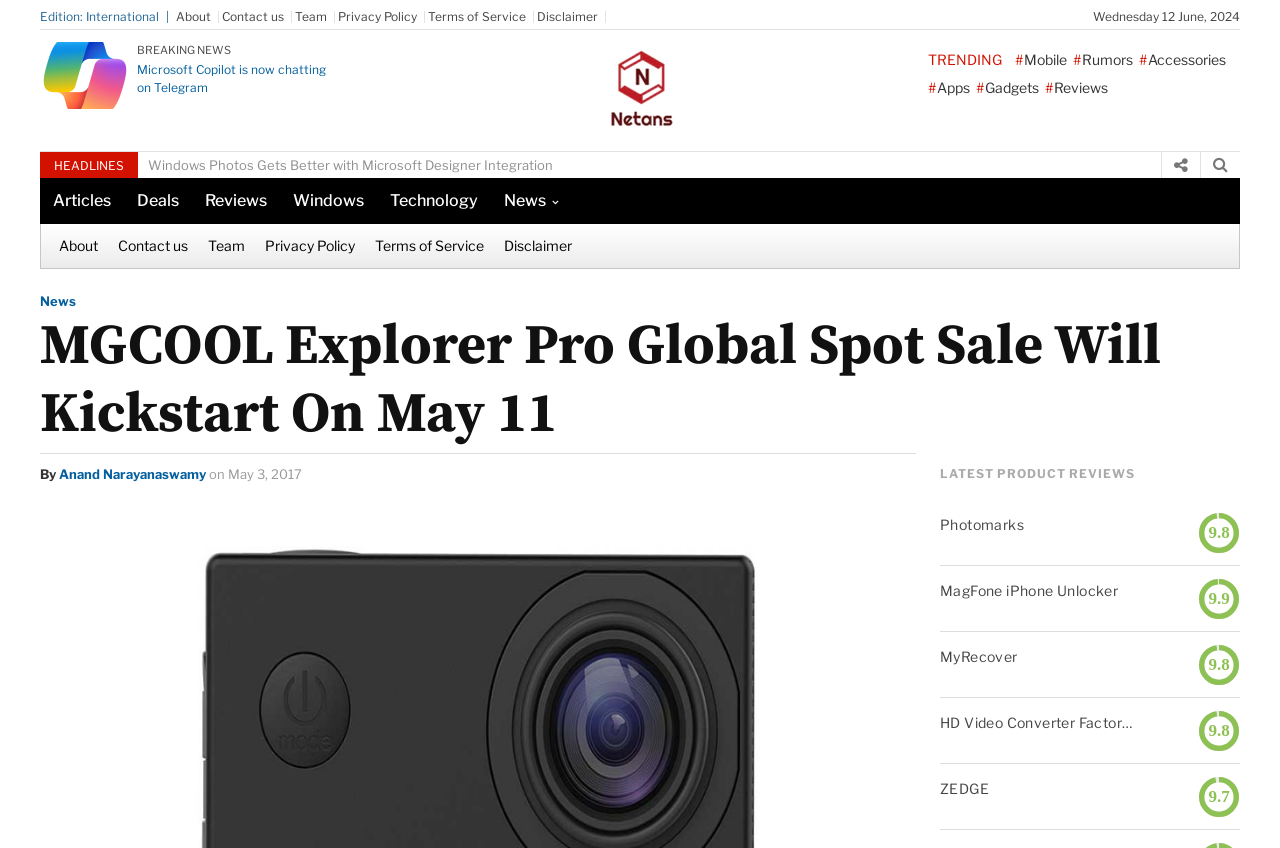Kindly determine the bounding box coordinates of the area that needs to be clicked to fulfill this instruction: "Click on About".

[0.138, 0.011, 0.165, 0.028]